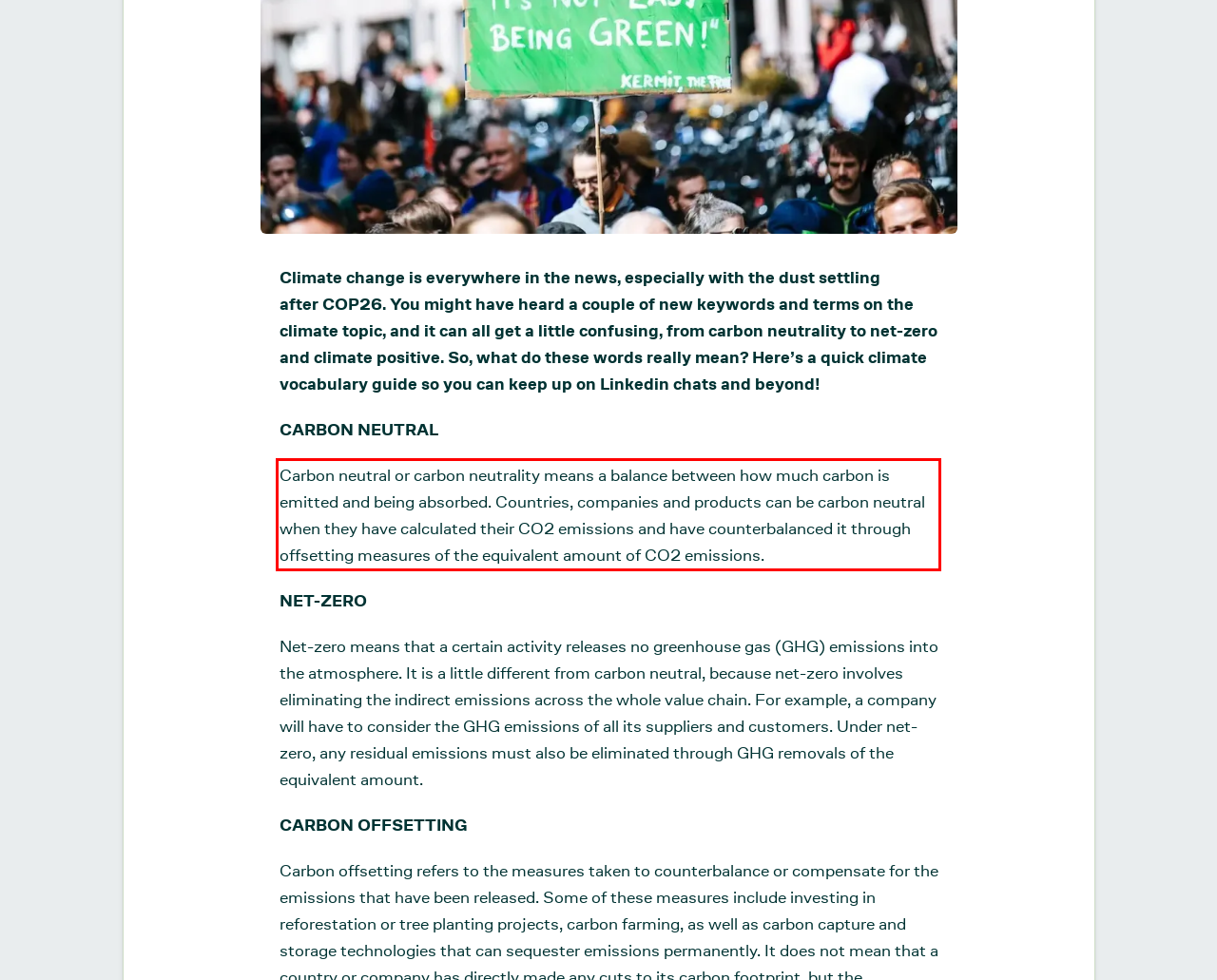You are given a webpage screenshot with a red bounding box around a UI element. Extract and generate the text inside this red bounding box.

Carbon neutral or carbon neutrality means a balance between how much carbon is emitted and being absorbed. Countries, companies and products can be carbon neutral when they have calculated their CO2 emissions and have counterbalanced it through offsetting measures of the equivalent amount of CO2 emissions.